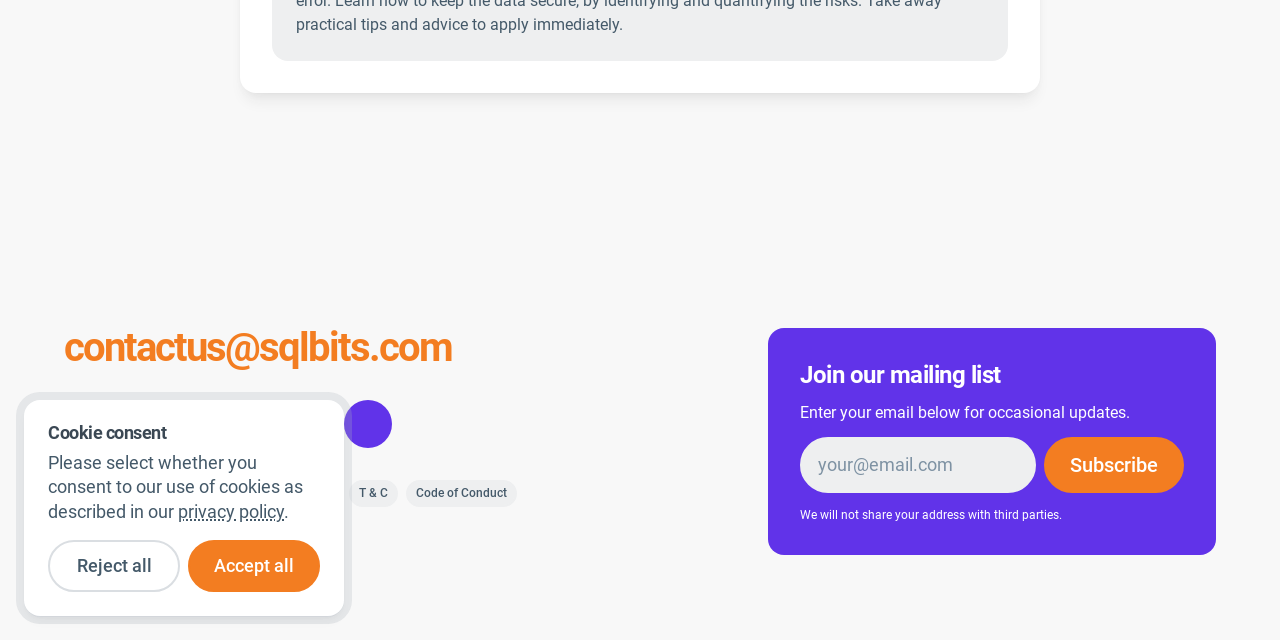Locate the bounding box for the described UI element: "T & C". Ensure the coordinates are four float numbers between 0 and 1, formatted as [left, top, right, bottom].

[0.273, 0.75, 0.311, 0.792]